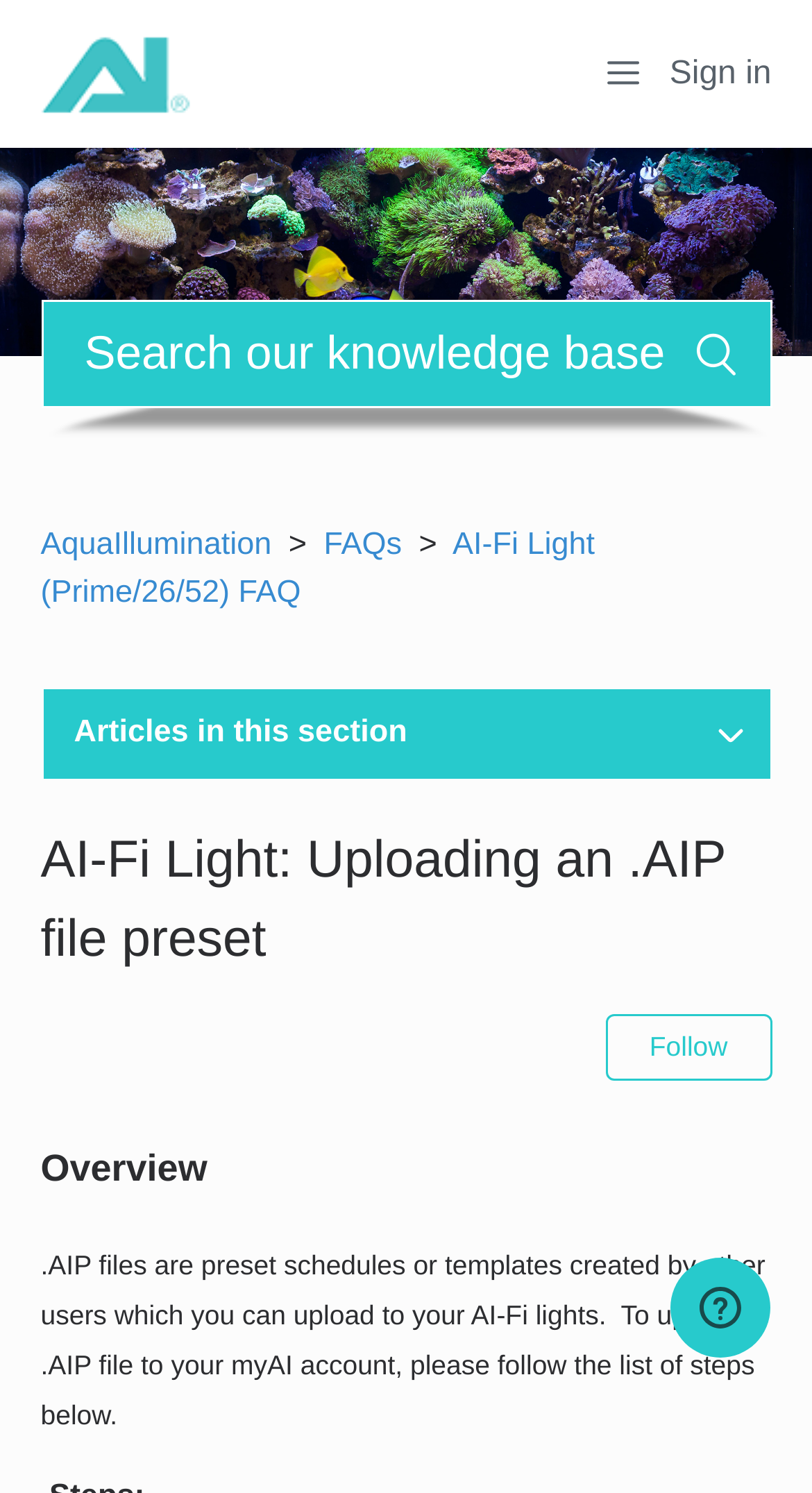Find the coordinates for the bounding box of the element with this description: "FAQs".

[0.399, 0.353, 0.495, 0.377]